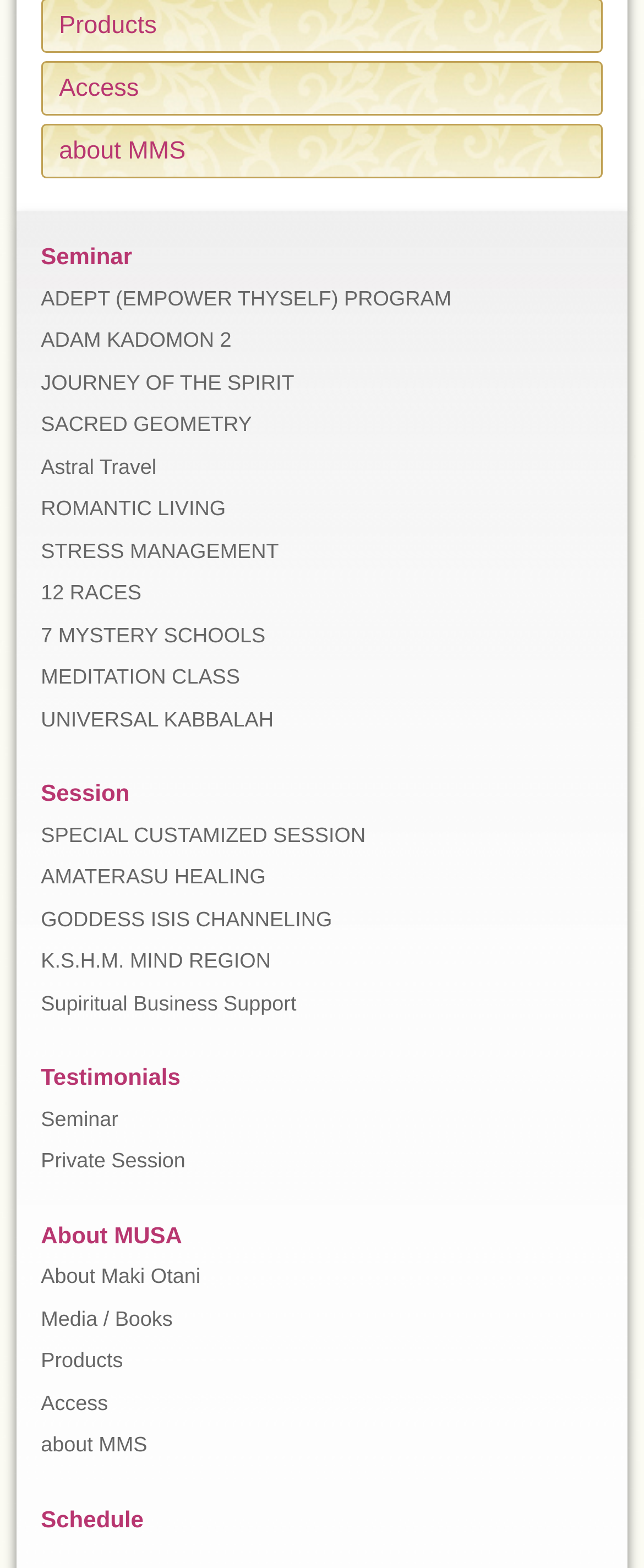Provide the bounding box coordinates of the UI element this sentence describes: "SPECIAL CUSTAMIZED SESSION".

[0.063, 0.525, 0.568, 0.54]